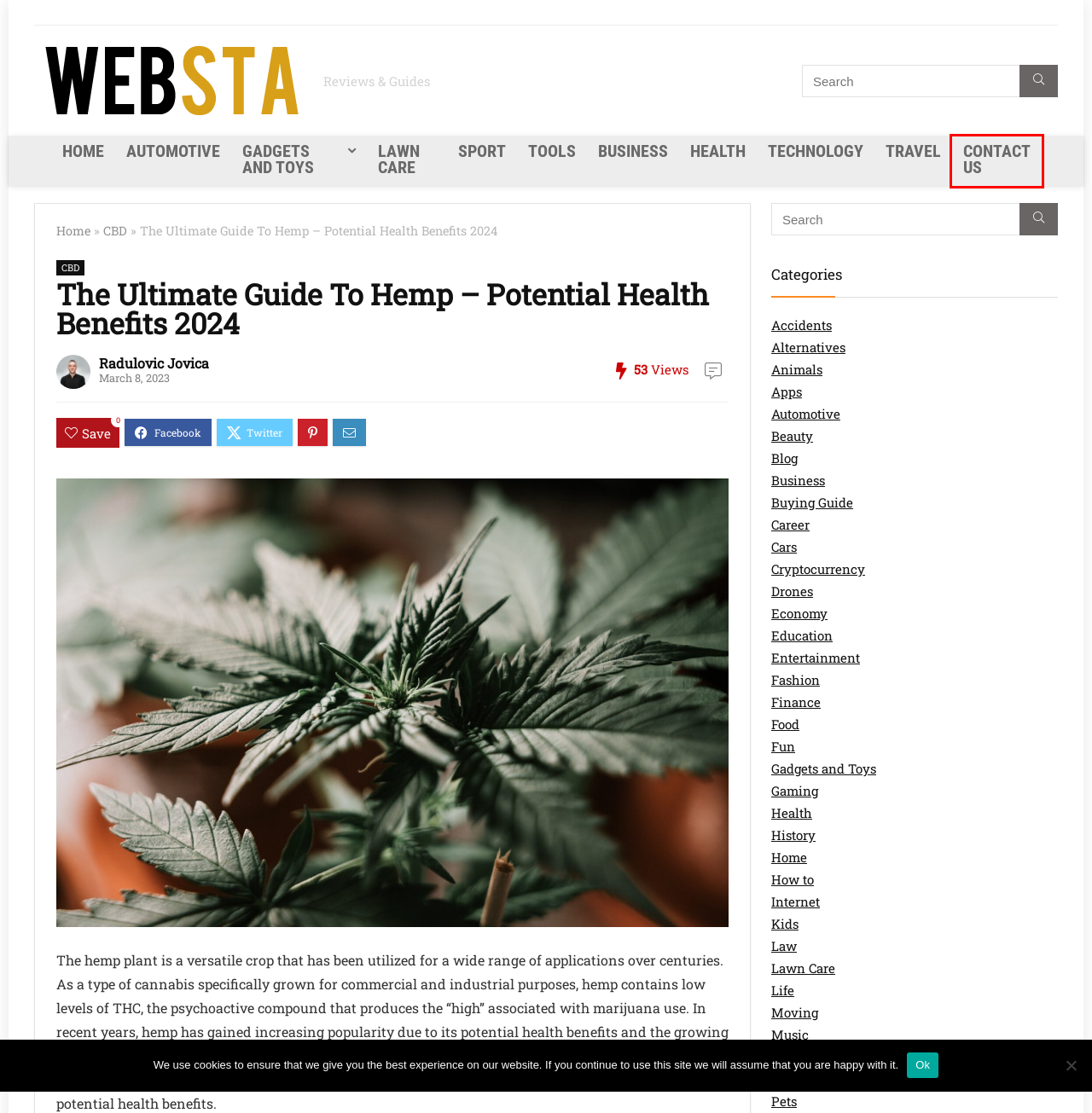You have a screenshot of a webpage with a red rectangle bounding box. Identify the best webpage description that corresponds to the new webpage after clicking the element within the red bounding box. Here are the candidates:
A. WebSta.ME - Reviews & Guides
B. Internet Archives - WebSta.ME
C. Office Archives - WebSta.ME
D. Alternatives Archives - WebSta.ME
E. Tools Archives - WebSta.ME
F. Technology Archives - WebSta.ME
G. Drones Archives - WebSta.ME
H. Contact us - WebSta.ME

H